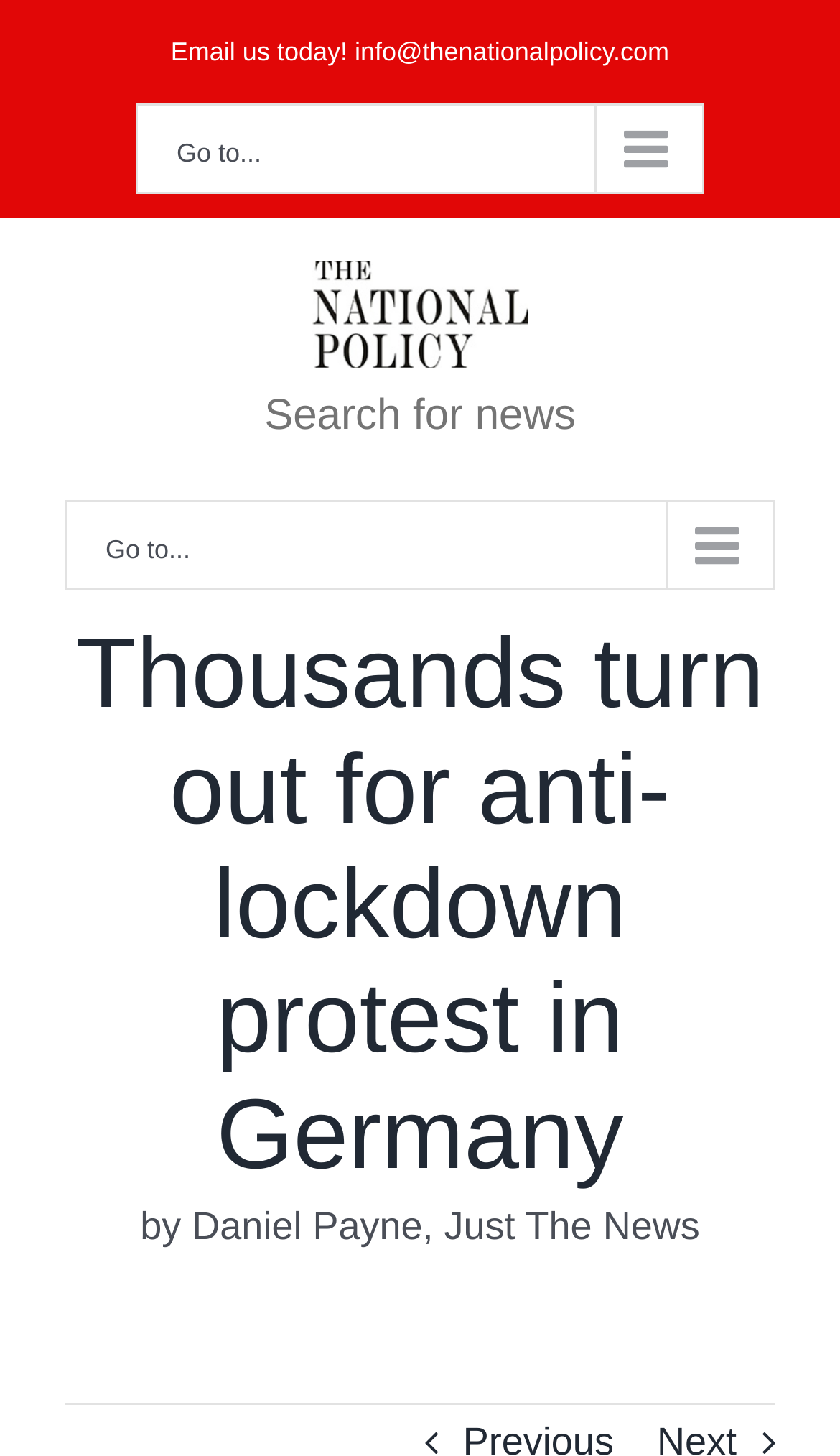Answer the question using only one word or a concise phrase: What is the purpose of the button with the text 'Go to...'?

To open the mobile menu